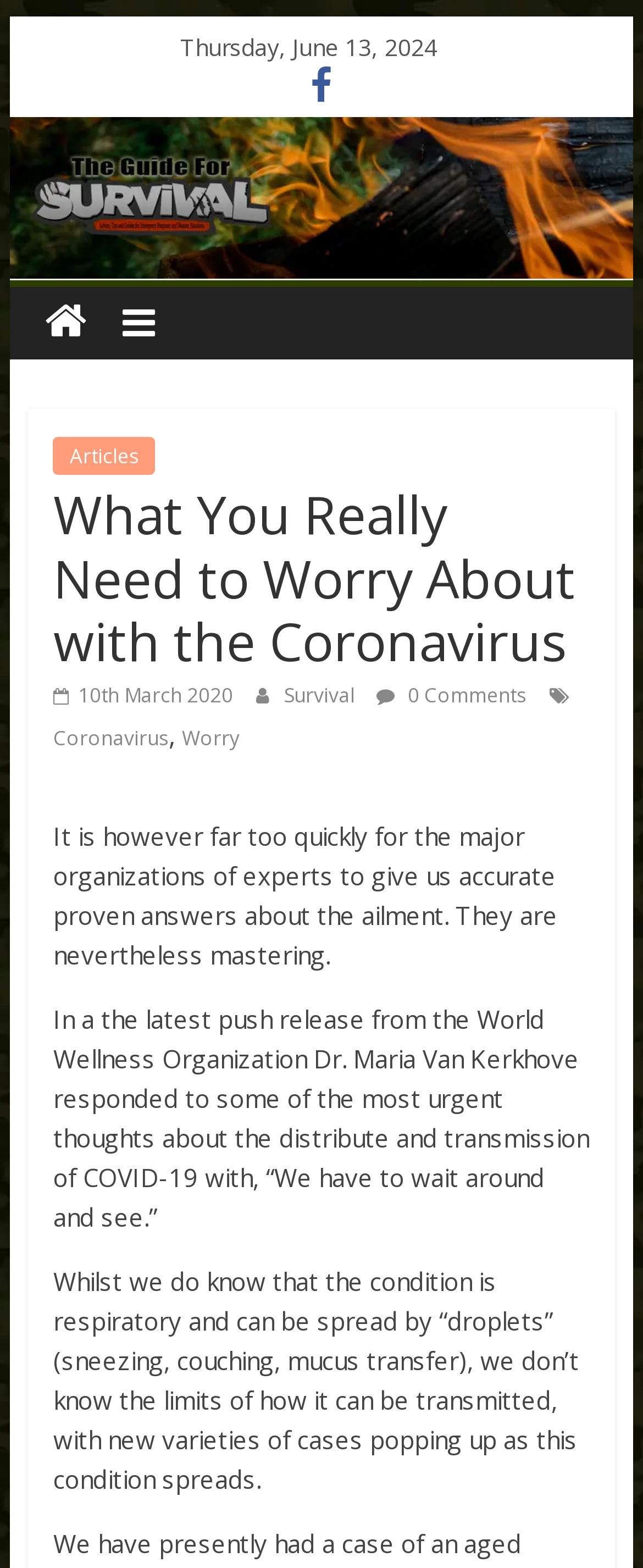Locate the bounding box coordinates of the clickable area to execute the instruction: "Learn about the transmission of COVID-19". Provide the coordinates as four float numbers between 0 and 1, represented as [left, top, right, bottom].

[0.083, 0.806, 0.9, 0.953]